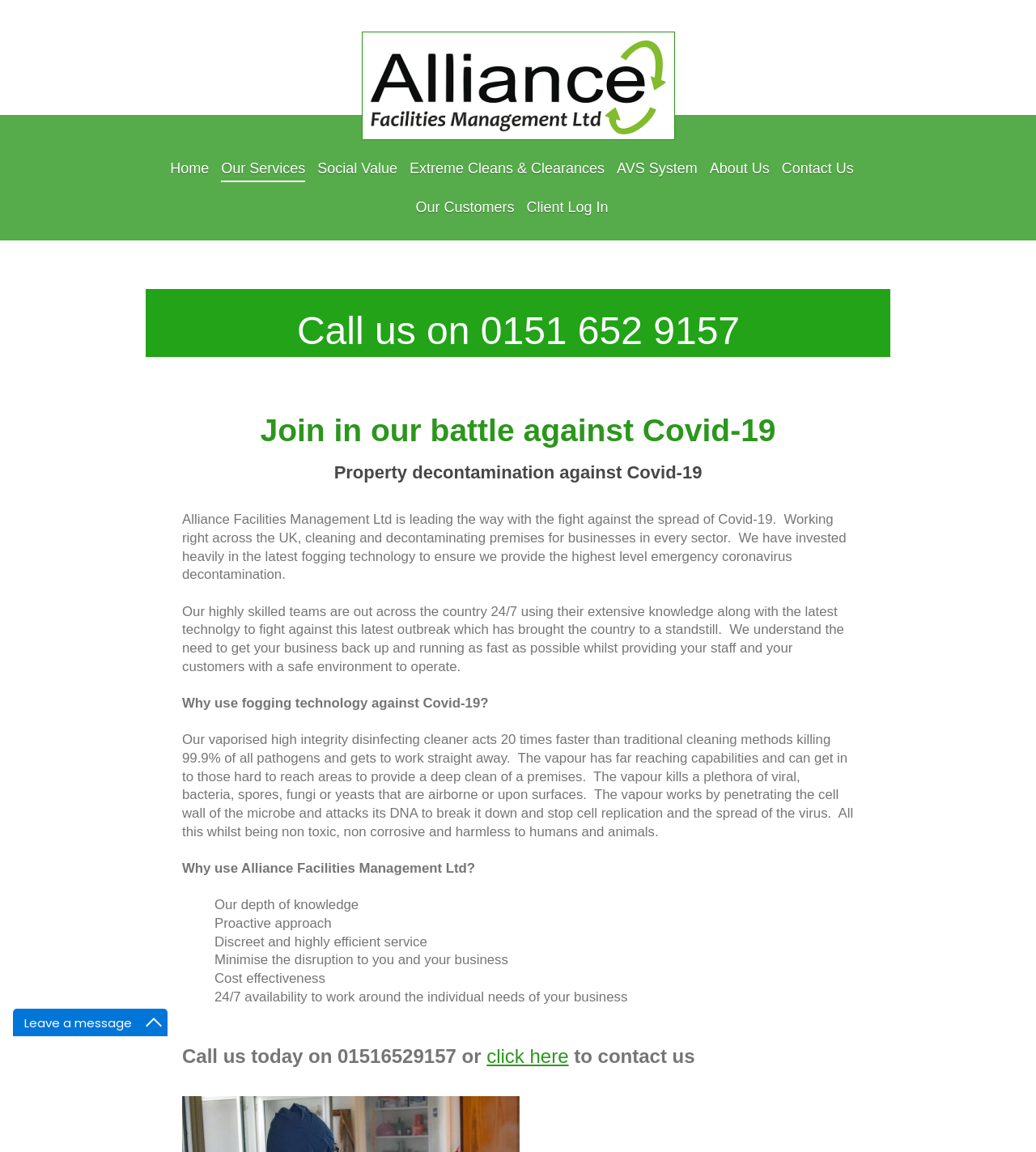How many links are there in the navigation menu?
Using the image, elaborate on the answer with as much detail as possible.

The navigation menu can be found at the top of the webpage, and it contains 8 links: 'Home', 'Our Services', 'Social Value', 'Extreme Cleans & Clearances', 'AVS System', 'About Us', 'Contact Us', and 'Our Customers'.